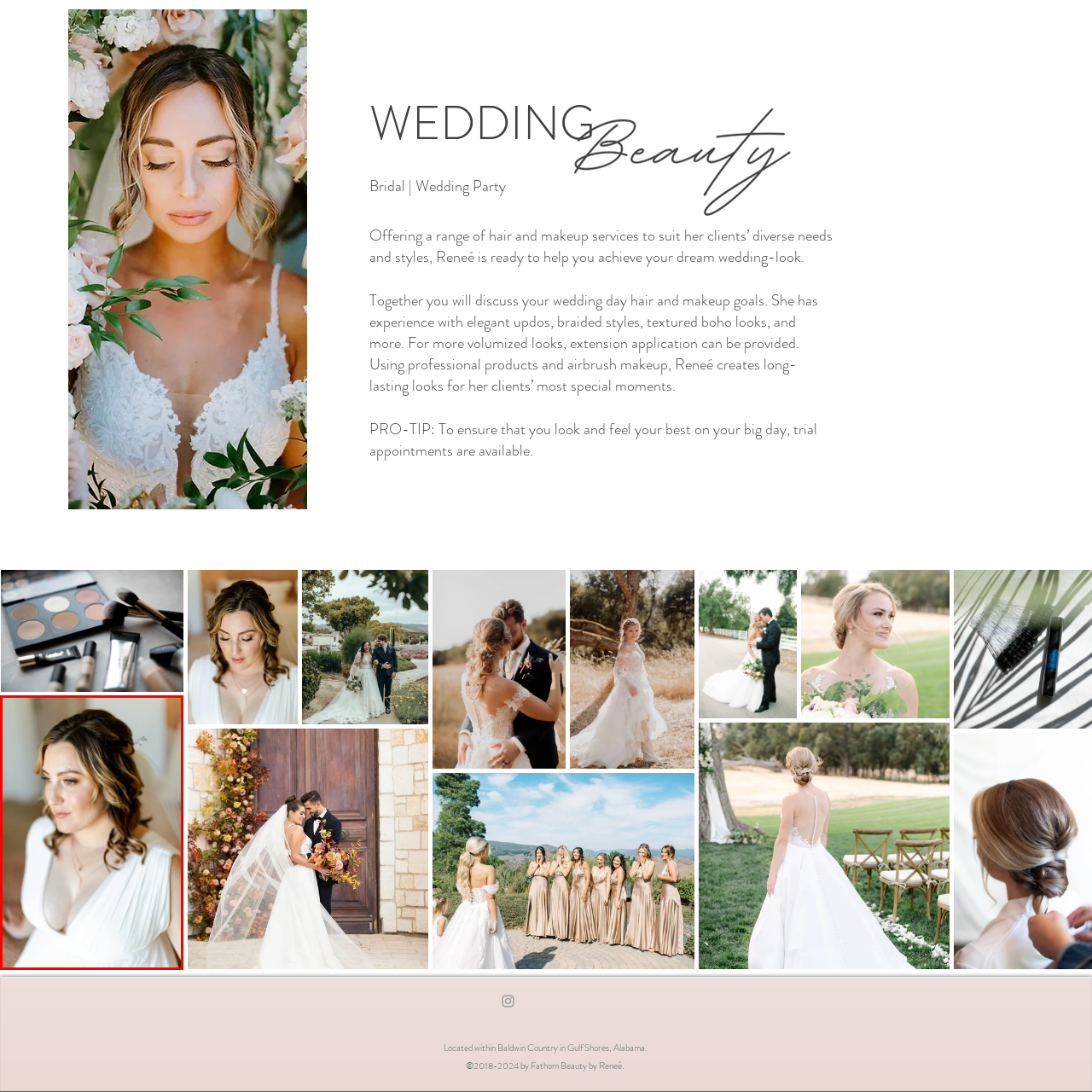Examine the segment of the image contained within the black box and respond comprehensively to the following question, based on the visual content: 
What is the style of the bride's hair?

The caption describes the bride's hair as 'soft, flowing hair styled in gentle waves', which suggests that her hair is styled in a wavy pattern.